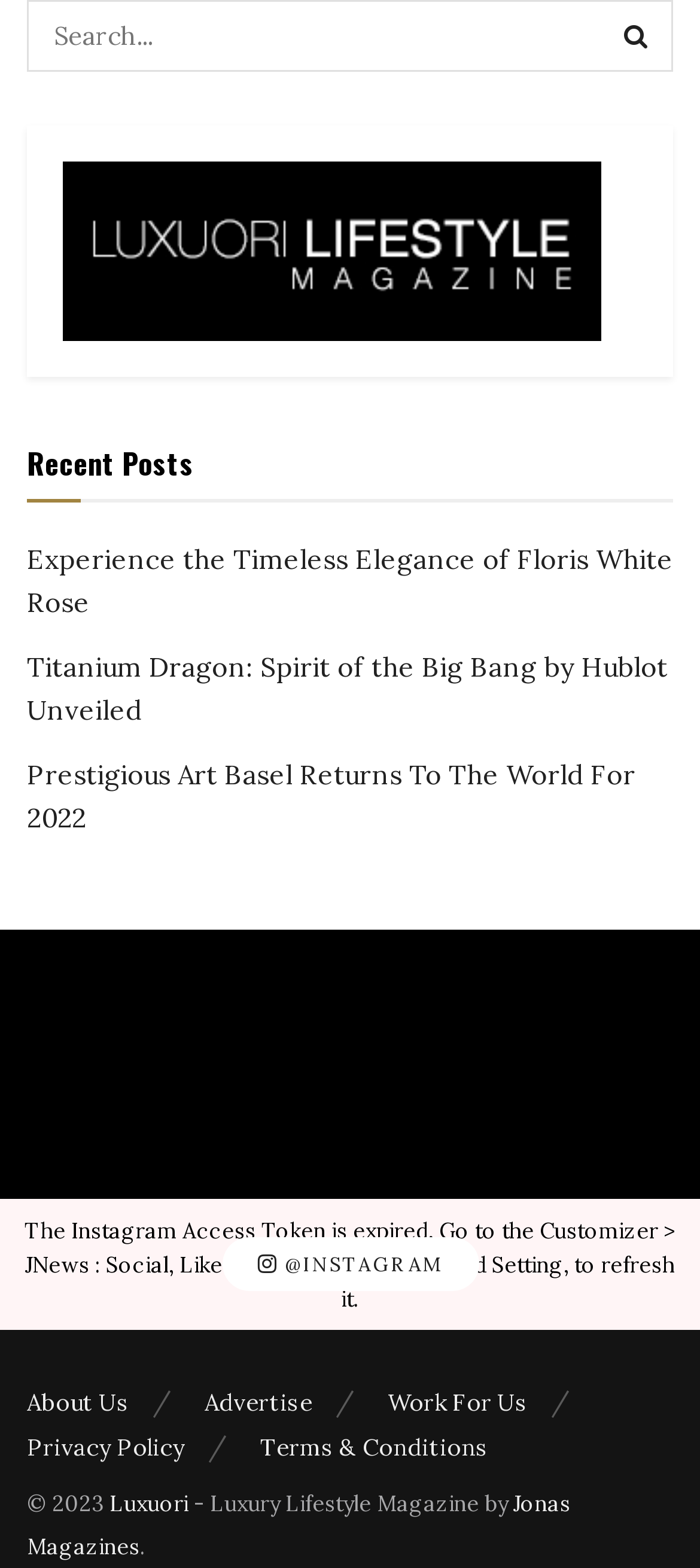Where can I find the Instagram link?
Look at the screenshot and respond with a single word or phrase.

At the bottom